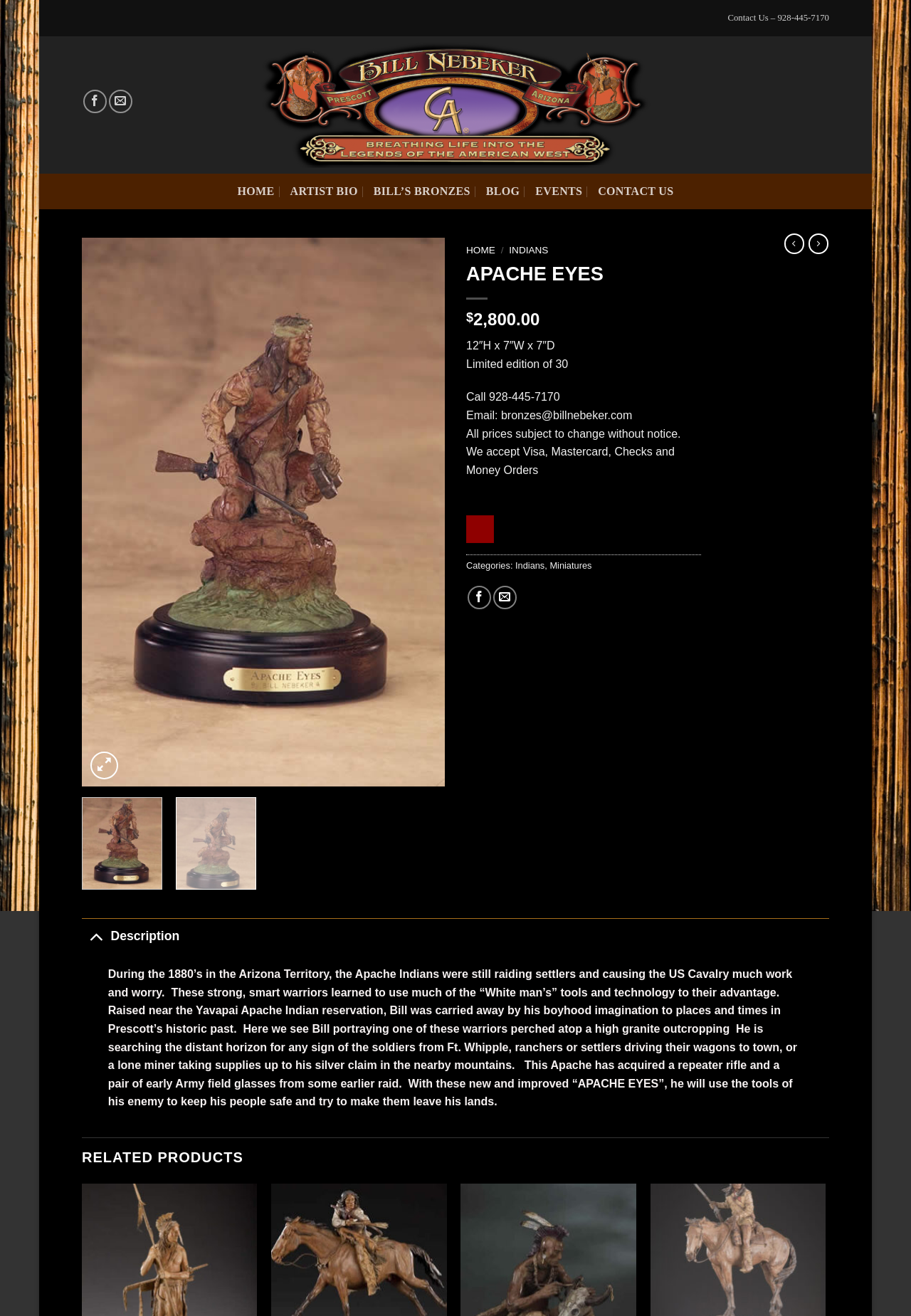Identify the bounding box coordinates for the element you need to click to achieve the following task: "Click the 'ABOUT RICK' button". The coordinates must be four float values ranging from 0 to 1, formatted as [left, top, right, bottom].

None